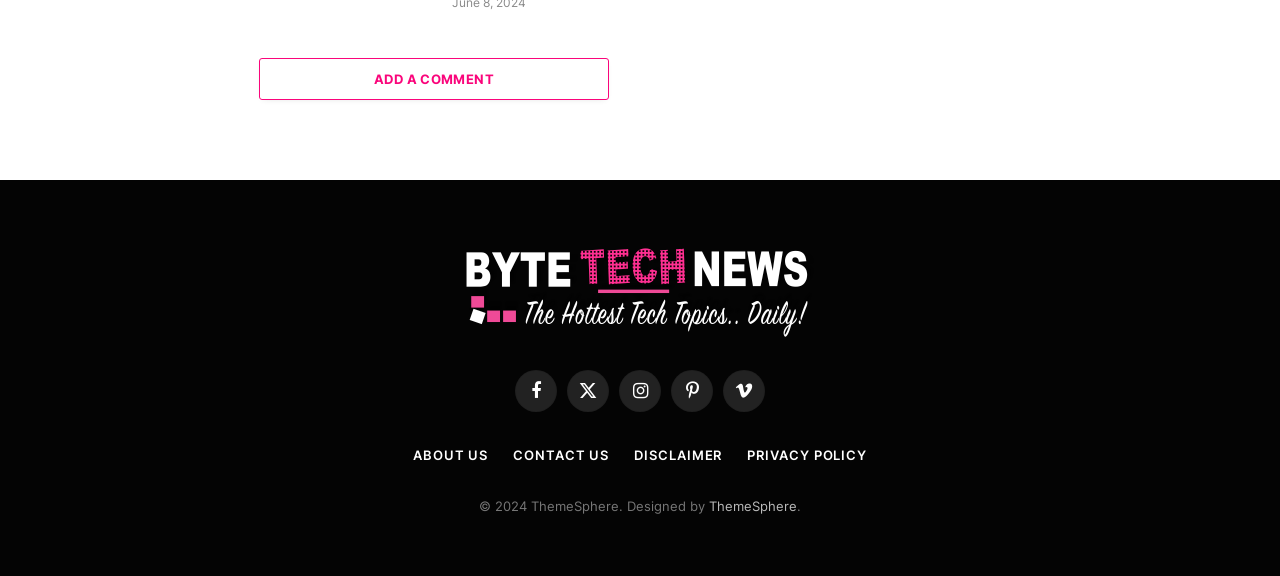Highlight the bounding box coordinates of the element you need to click to perform the following instruction: "Visit Facebook page."

[0.402, 0.643, 0.435, 0.715]